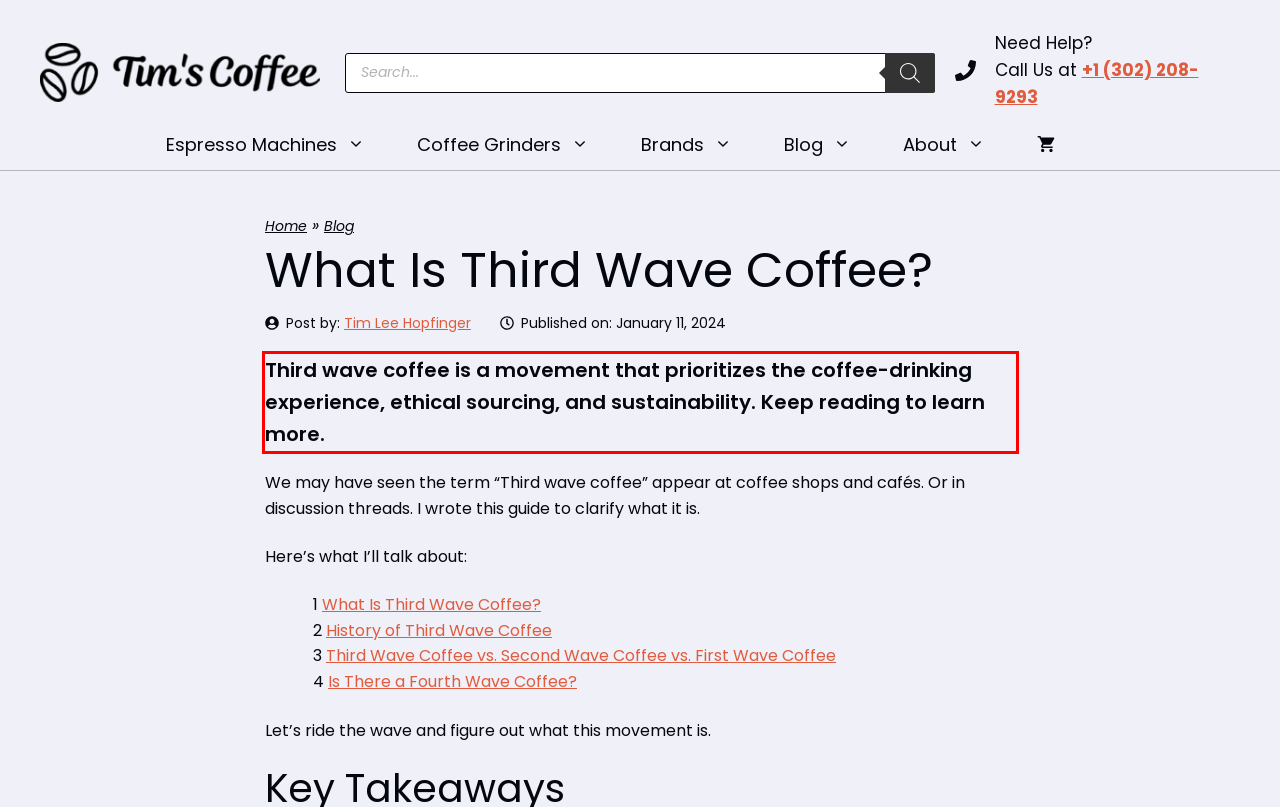Please recognize and transcribe the text located inside the red bounding box in the webpage image.

Third wave coffee is a movement that prioritizes the coffee-drinking experience, ethical sourcing, and sustainability. Keep reading to learn more.